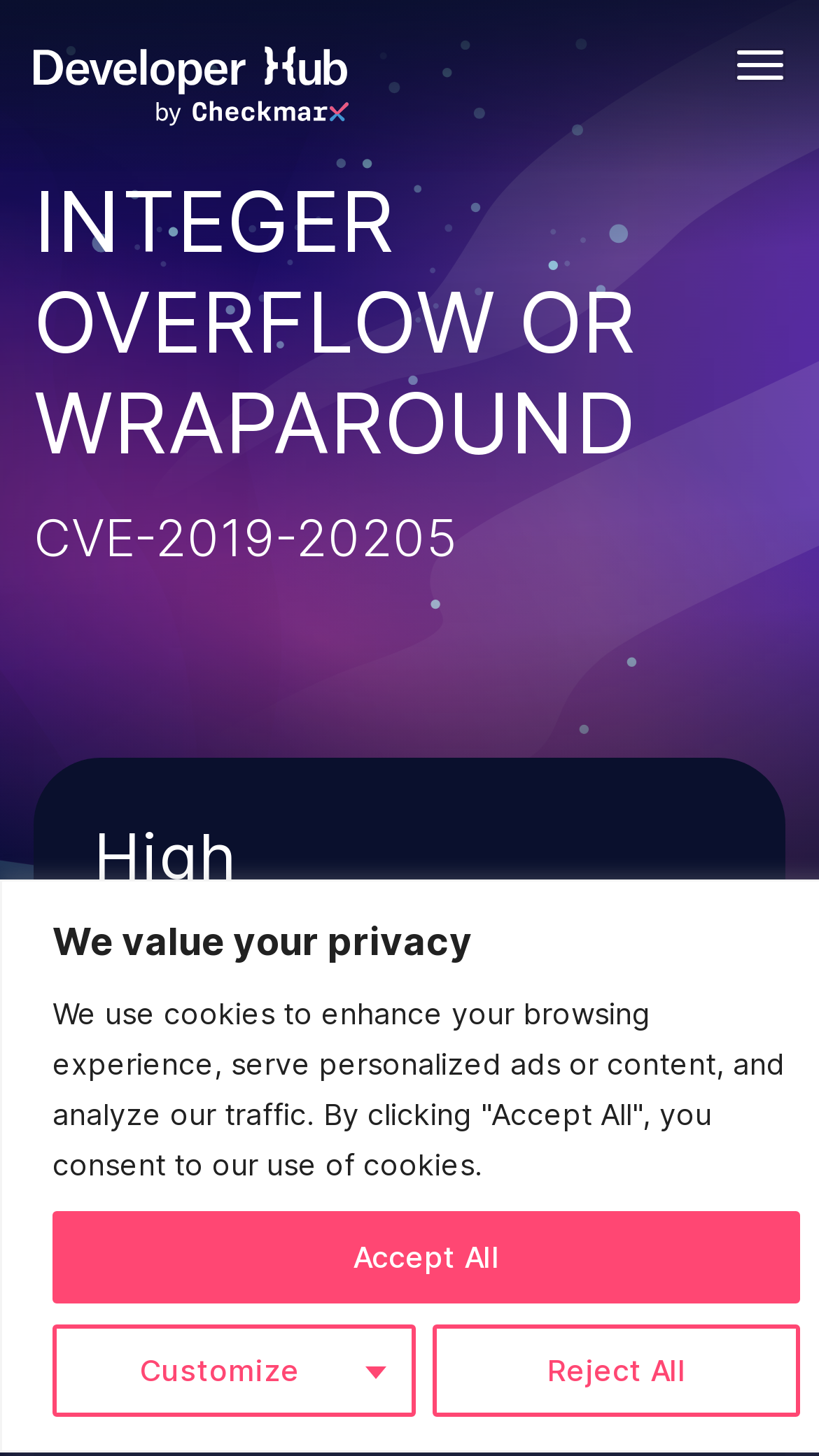Mark the bounding box of the element that matches the following description: "title="Goto website home page"".

[0.041, 0.023, 0.426, 0.095]